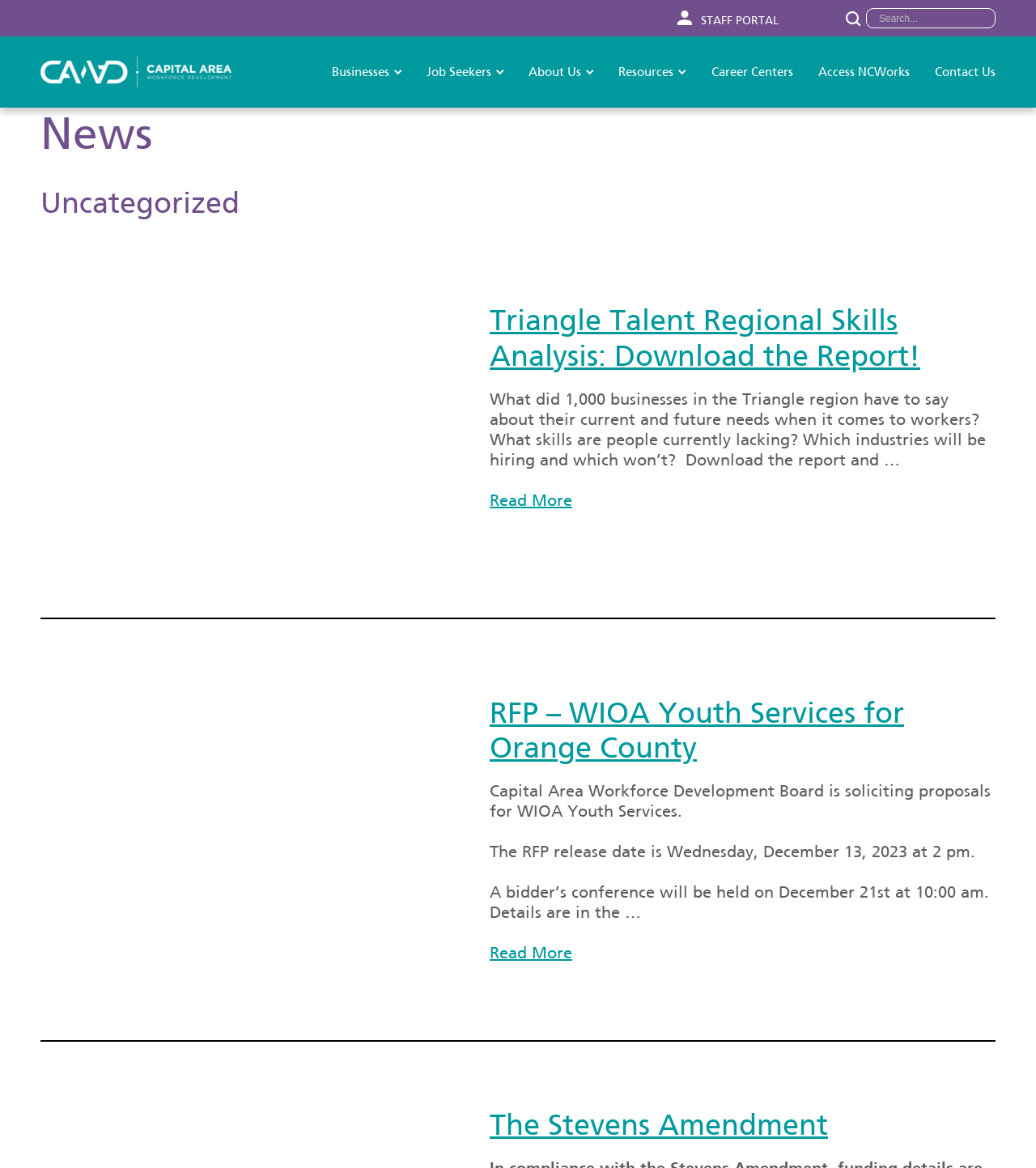Please determine the bounding box coordinates of the element to click in order to execute the following instruction: "Search for something". The coordinates should be four float numbers between 0 and 1, specified as [left, top, right, bottom].

[0.836, 0.007, 0.961, 0.024]